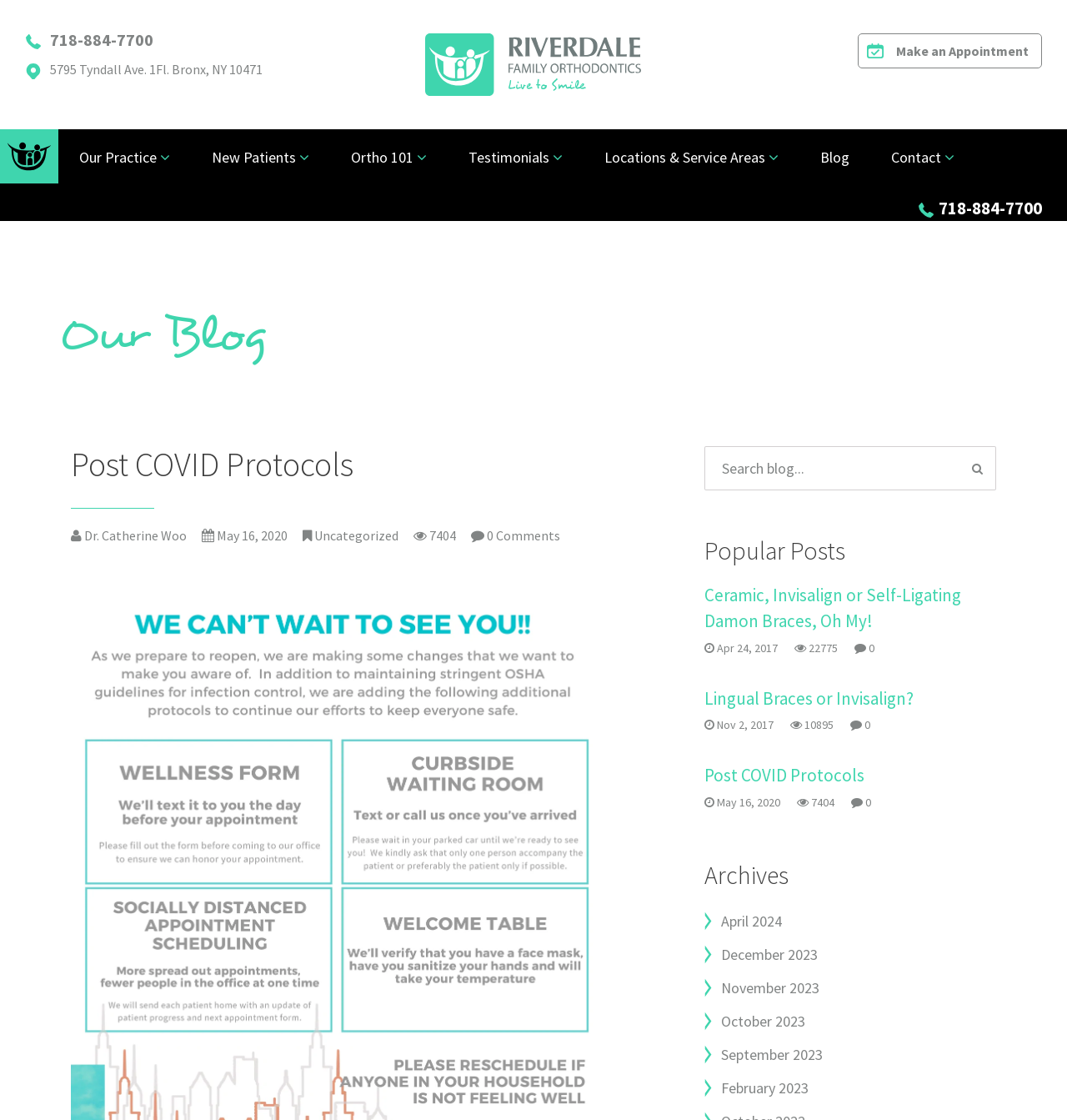Please mark the bounding box coordinates of the area that should be clicked to carry out the instruction: "Search blog".

[0.66, 0.398, 0.934, 0.437]